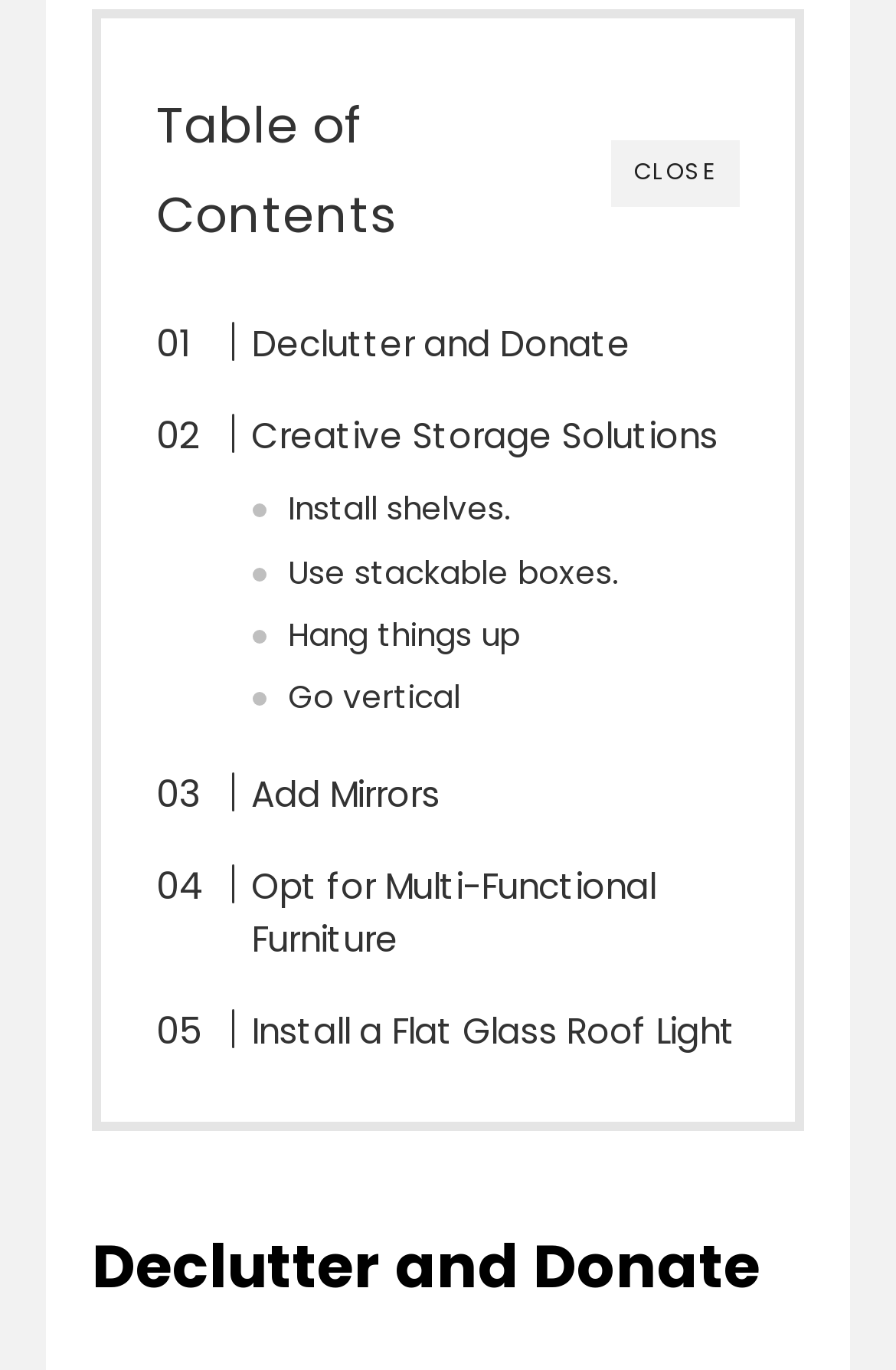Can you find the bounding box coordinates for the element to click on to achieve the instruction: "Learn about 'Creative Storage Solutions'"?

[0.228, 0.298, 0.801, 0.338]